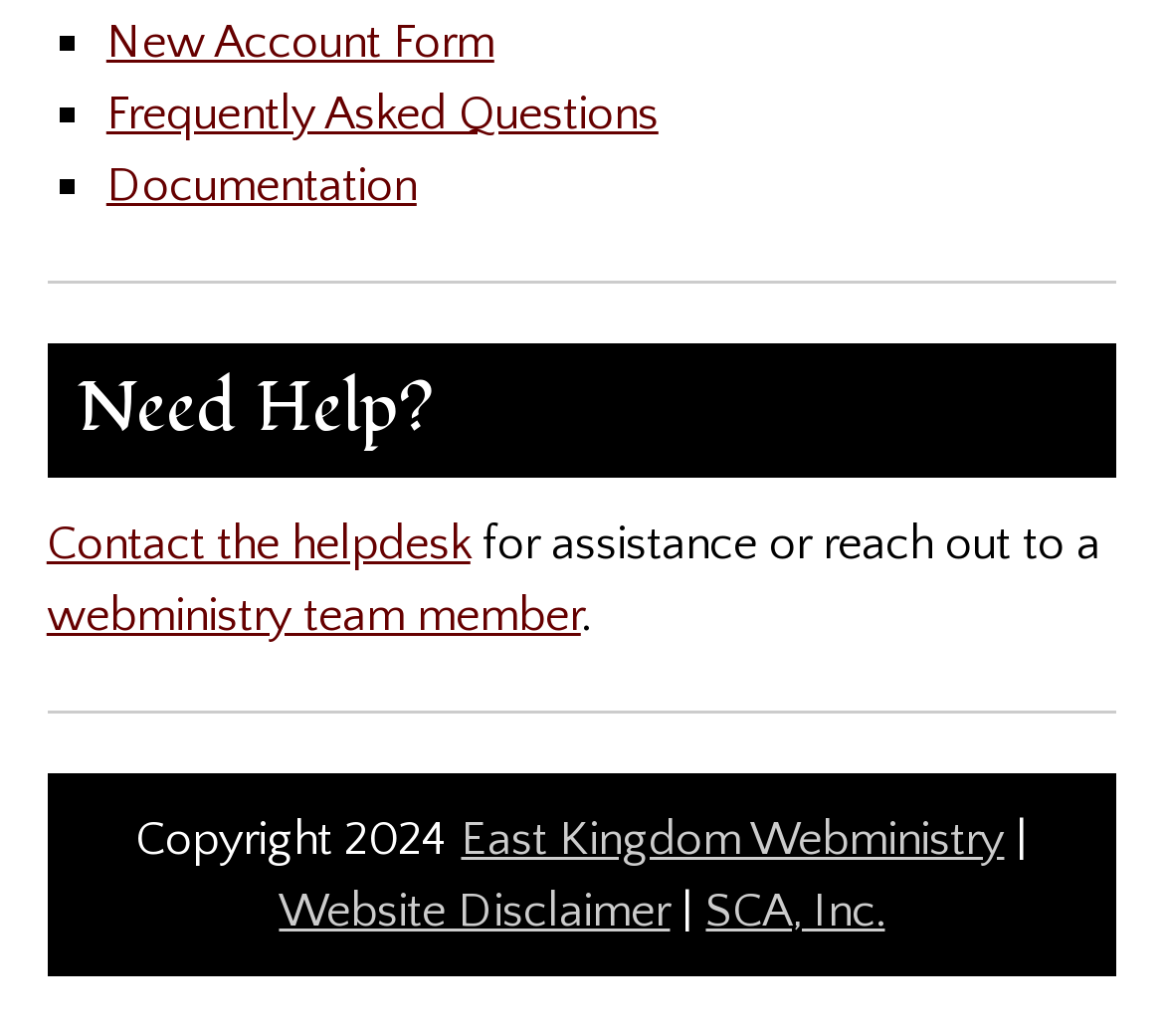What type of team member can be reached out to for assistance?
Respond to the question with a well-detailed and thorough answer.

The text 'or reach out to a webministry team member' suggests that a webministry team member is someone who can be contacted for assistance or help.